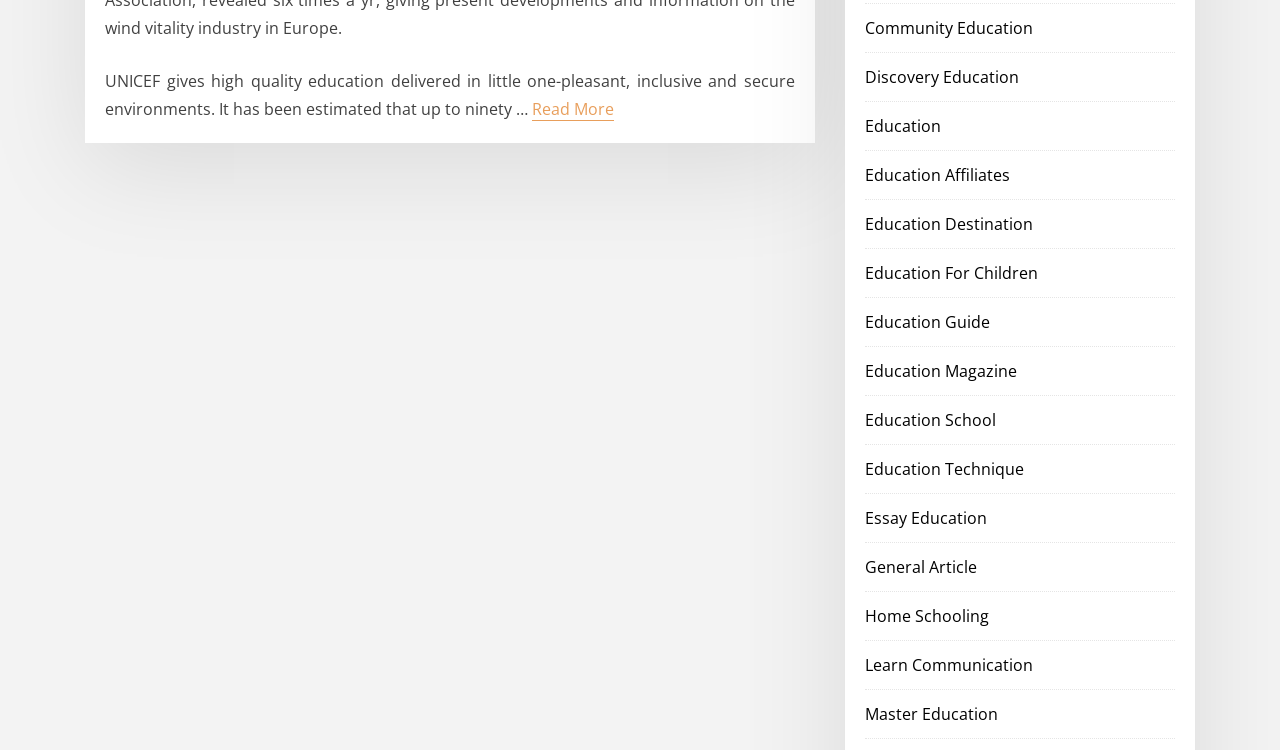How many links are related to education?
Answer the question with a thorough and detailed explanation.

By counting the number of link elements with descriptions related to education, I found 14 links, including 'Community Education', 'Discovery Education', 'Education', and so on.